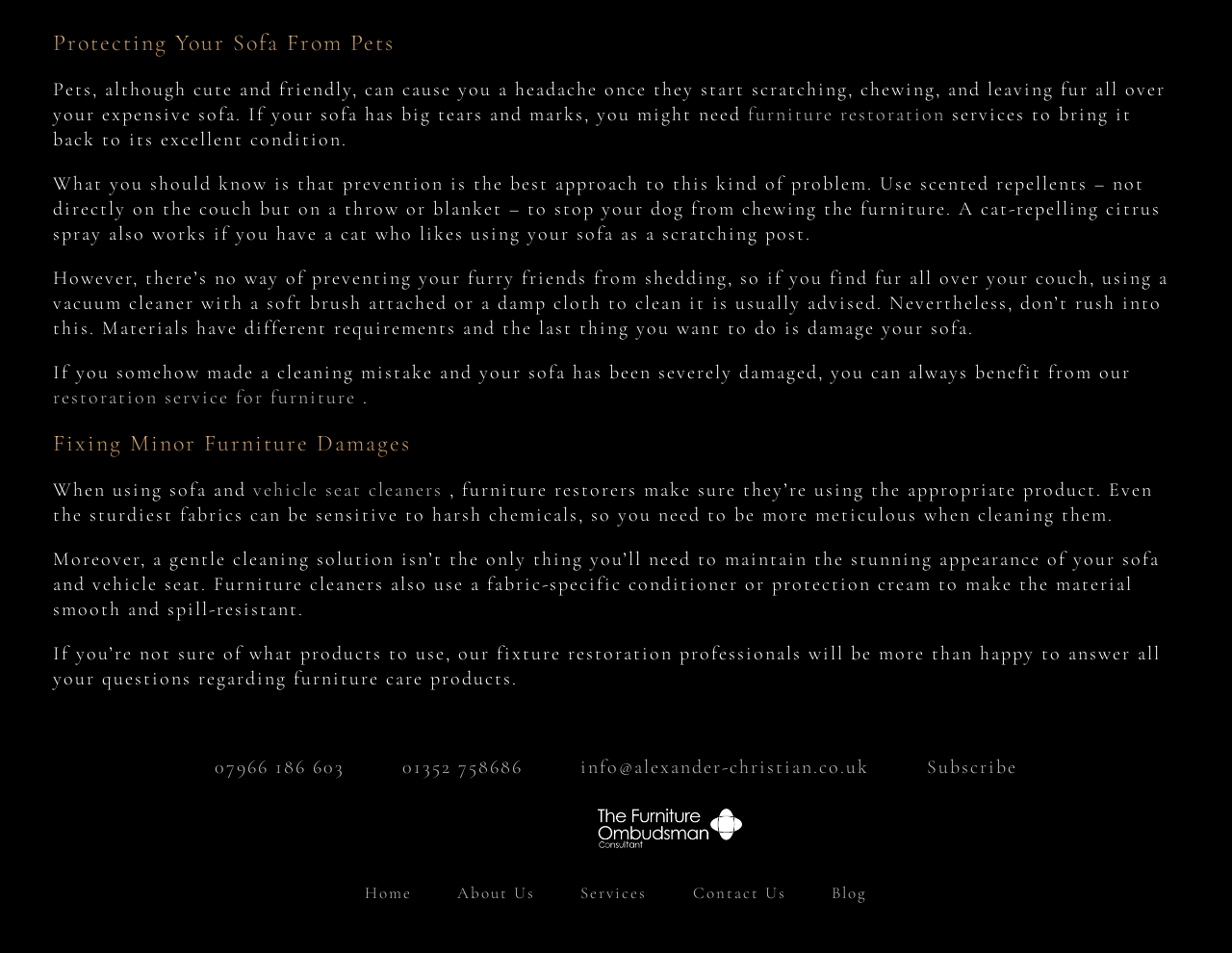Determine the bounding box coordinates for the UI element matching this description: "restoration service for furniture".

[0.043, 0.405, 0.295, 0.429]